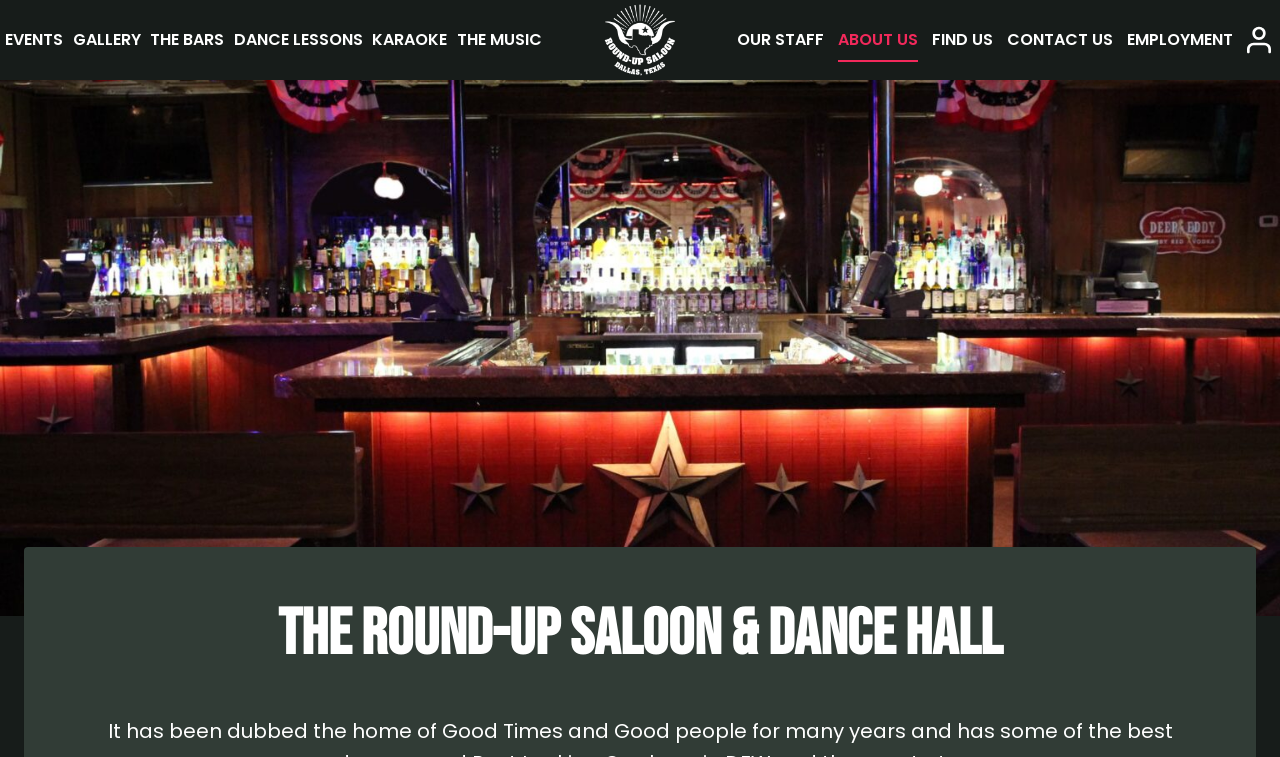Utilize the information from the image to answer the question in detail:
What is the purpose of the link 'FIND US'?

By examining the context of the link 'FIND US' within the 'Primary Navigation' section, I can reason that its purpose is to provide location information about the Round-Up Saloon, allowing users to find the physical location of the bar.